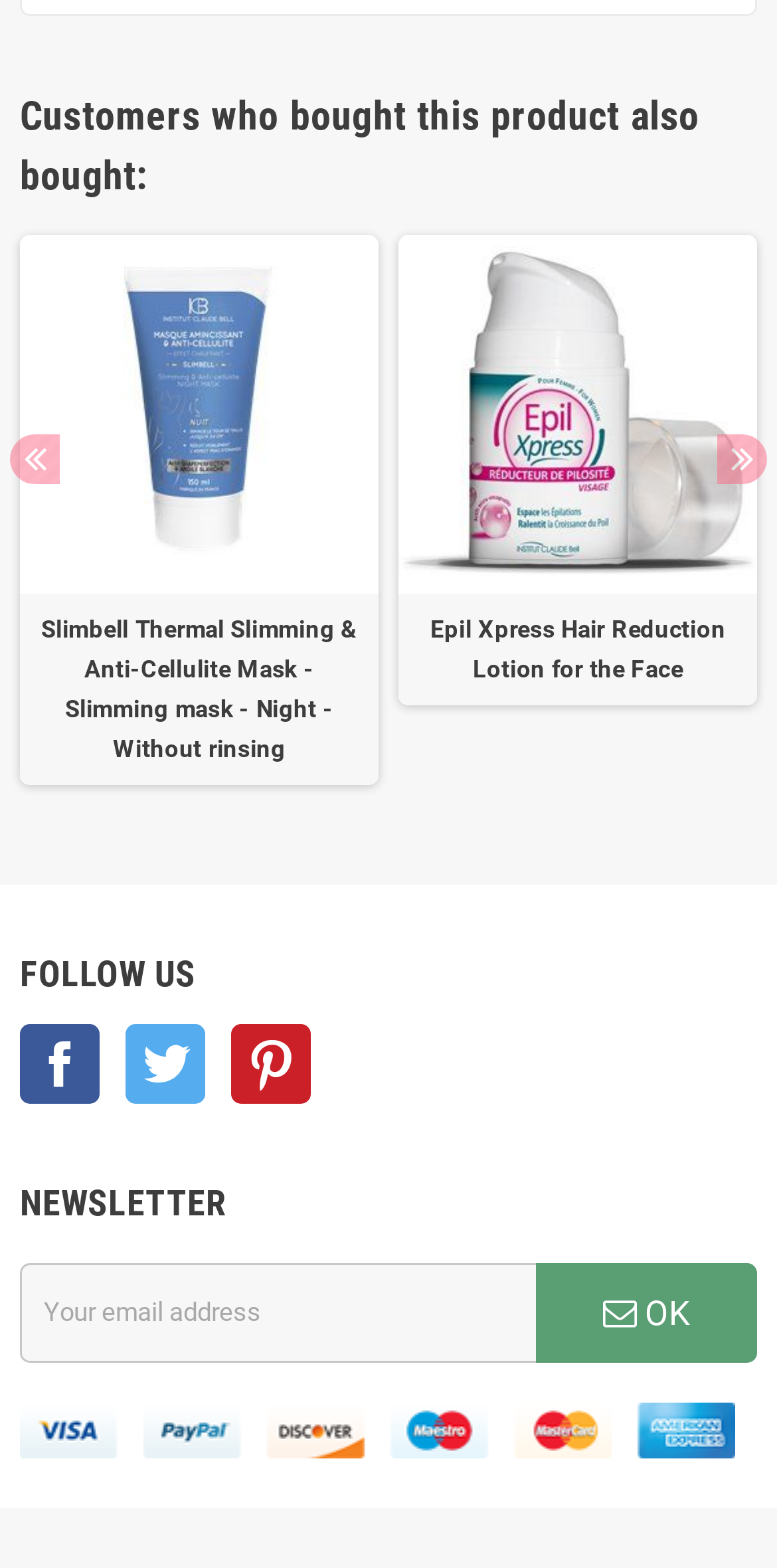Please provide a short answer using a single word or phrase for the question:
What is the purpose of the buttons with '' and '' icons?

Navigation